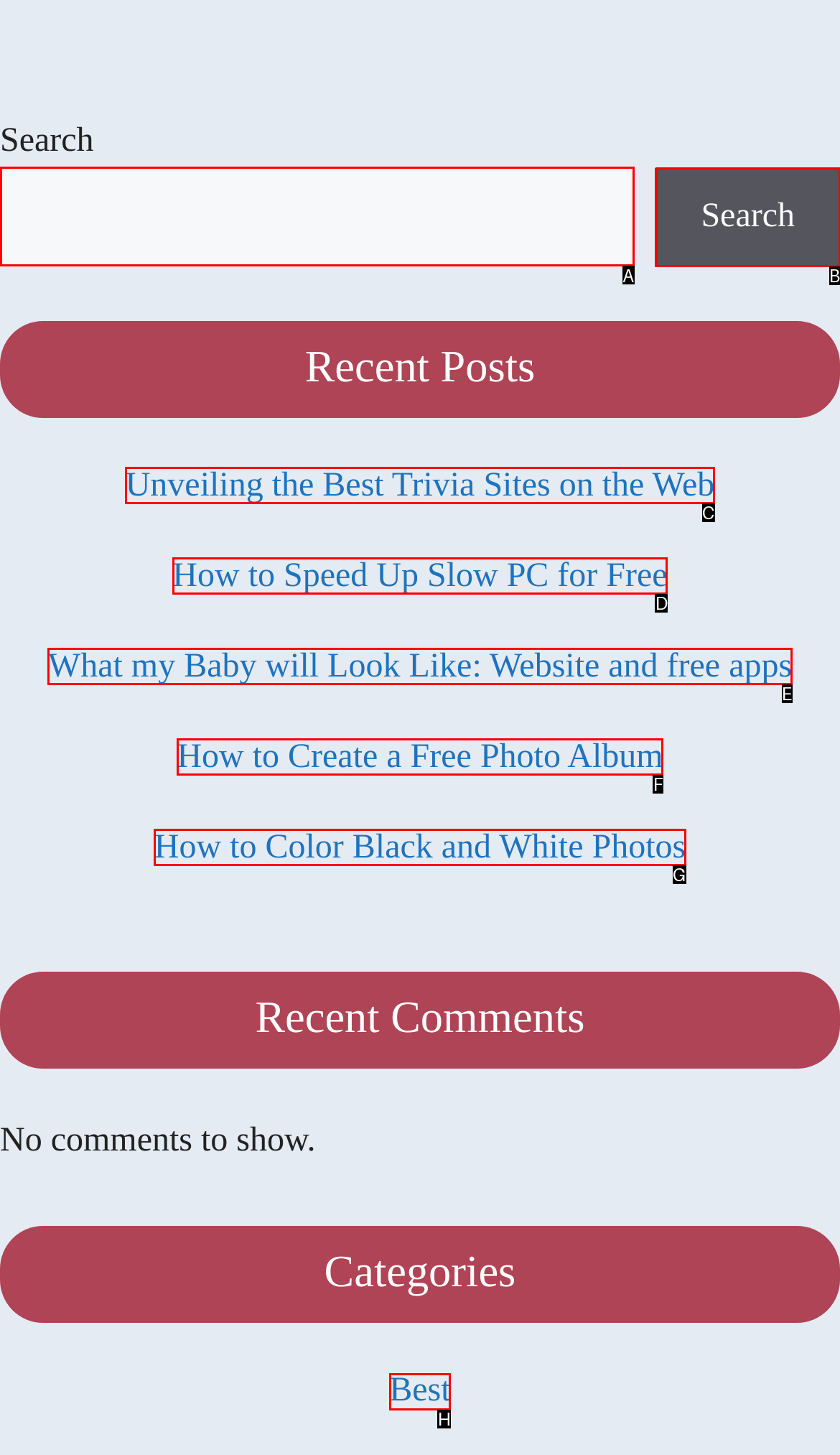Select the letter of the element you need to click to complete this task: Search for something
Answer using the letter from the specified choices.

A